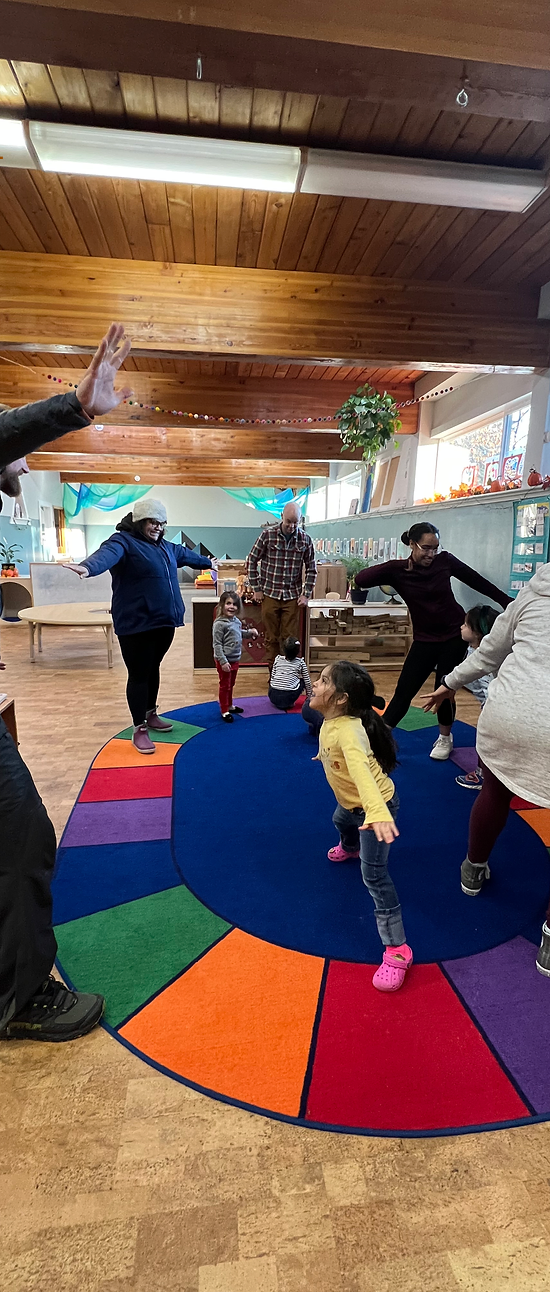Refer to the image and provide an in-depth answer to the question:
What is the learning philosophy of the Anchorage Cooperative Preschool?

The caption describes the environment as conducive to a child-centered learning philosophy, which is central to the Anchorage Cooperative Preschool's mission of fostering positive experiences for both children and families.